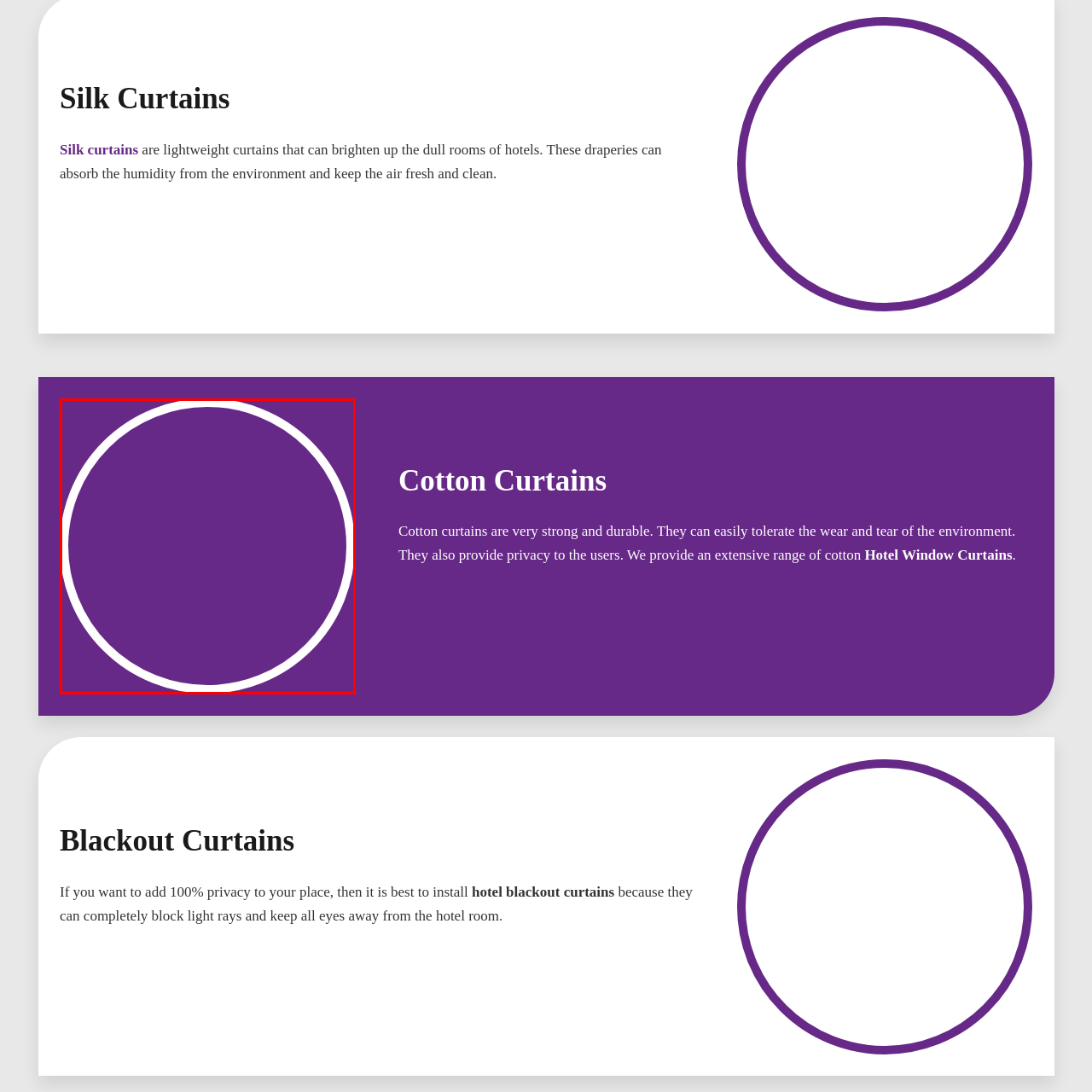Provide a detailed narrative of the image inside the red-bordered section.

This image showcases a pair of stylish cotton hotel curtains, known for their strength and durability. Cotton curtains are an excellent choice for hotels as they effectively withstand daily wear and tear while providing privacy for guests. The soft texture and breathable nature of cotton contributes to a comfortable atmosphere, making these curtains a practical yet fashionable addition to any room. Their versatility allows them to complement various interior designs, enhancing the overall aesthetic appeal of hotel spaces.